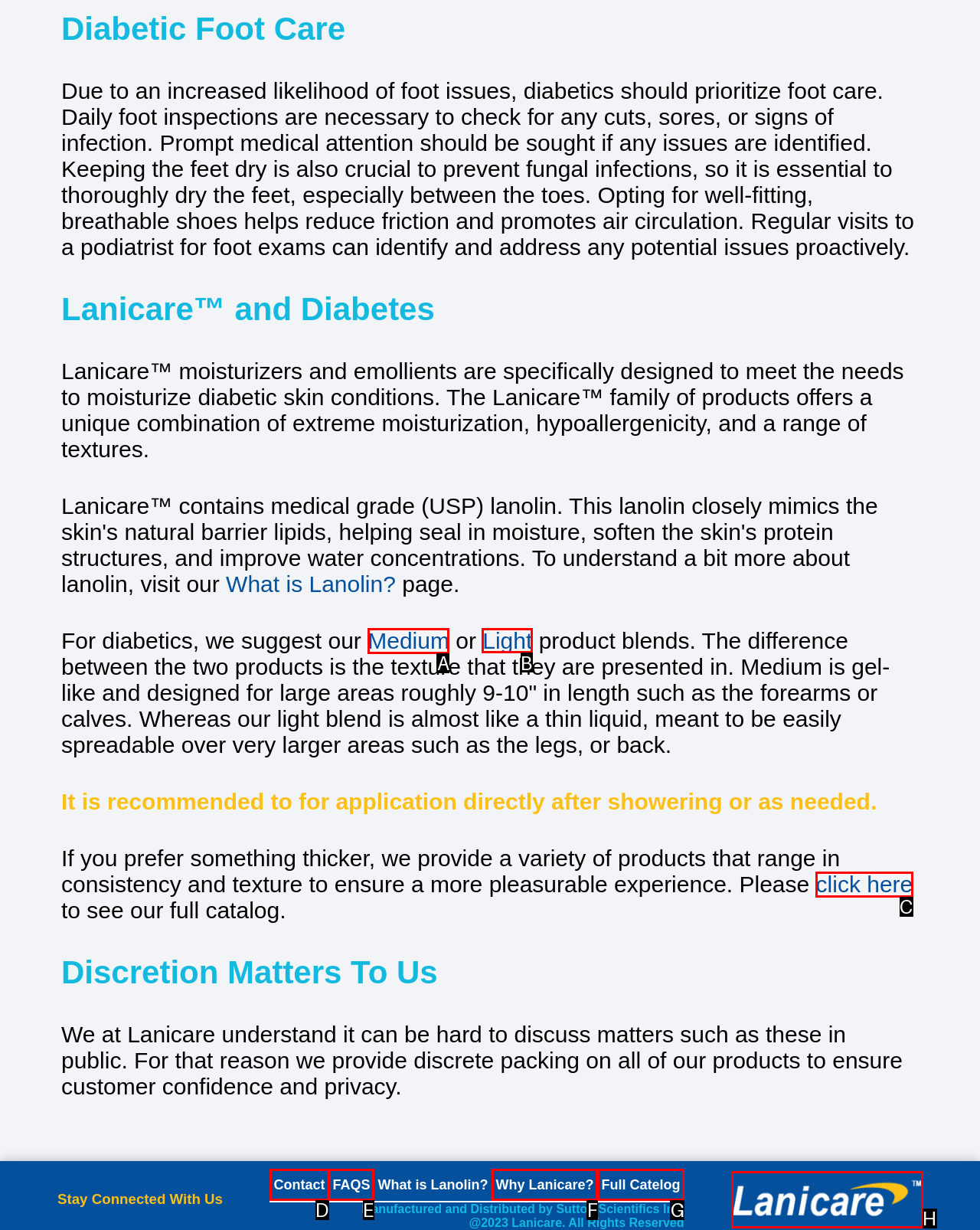Select the correct UI element to click for this task: Click on 'Light'.
Answer using the letter from the provided options.

B